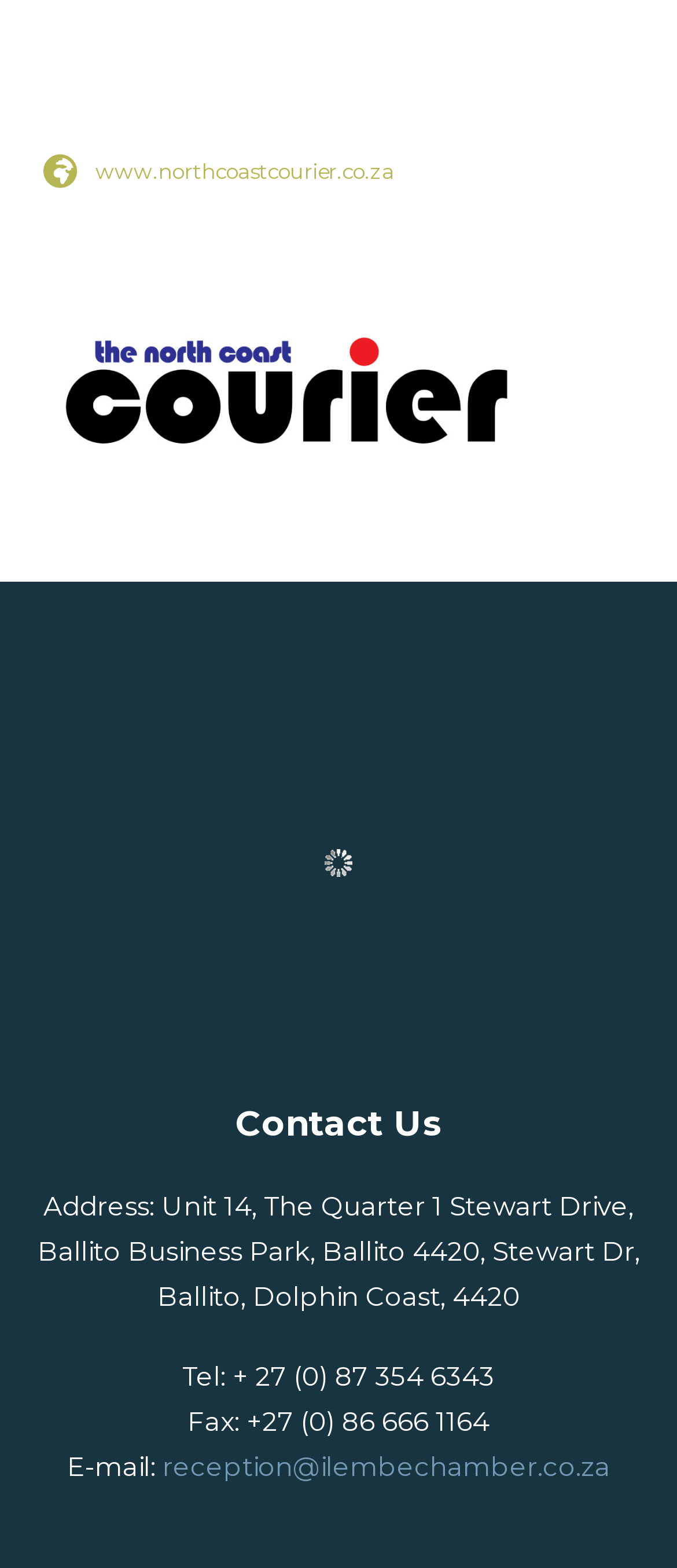Respond to the question with just a single word or phrase: 
What is the business park's name?

Ballito Business Park